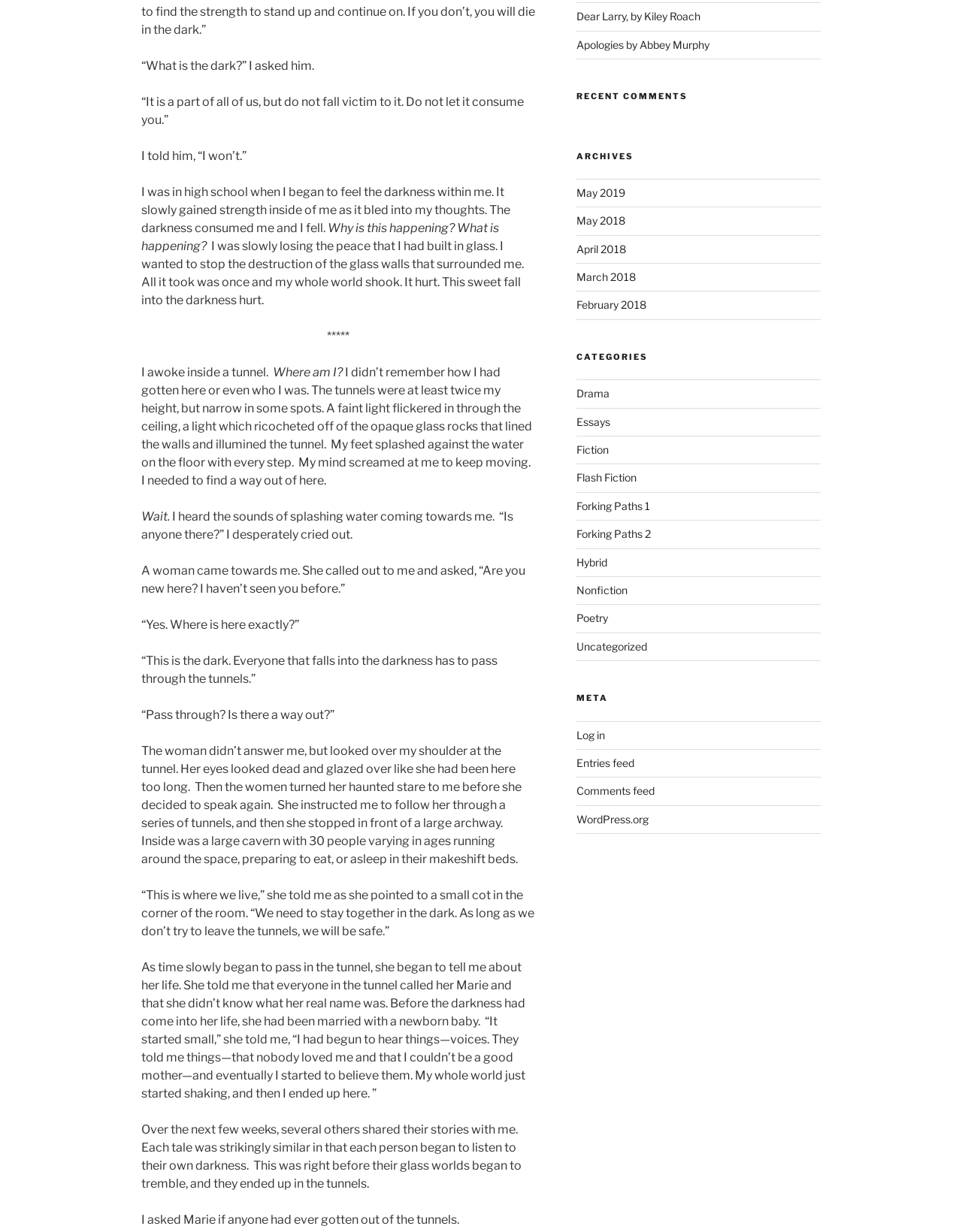Using the provided description: "April 2018", find the bounding box coordinates of the corresponding UI element. The output should be four float numbers between 0 and 1, in the format [left, top, right, bottom].

[0.599, 0.197, 0.65, 0.207]